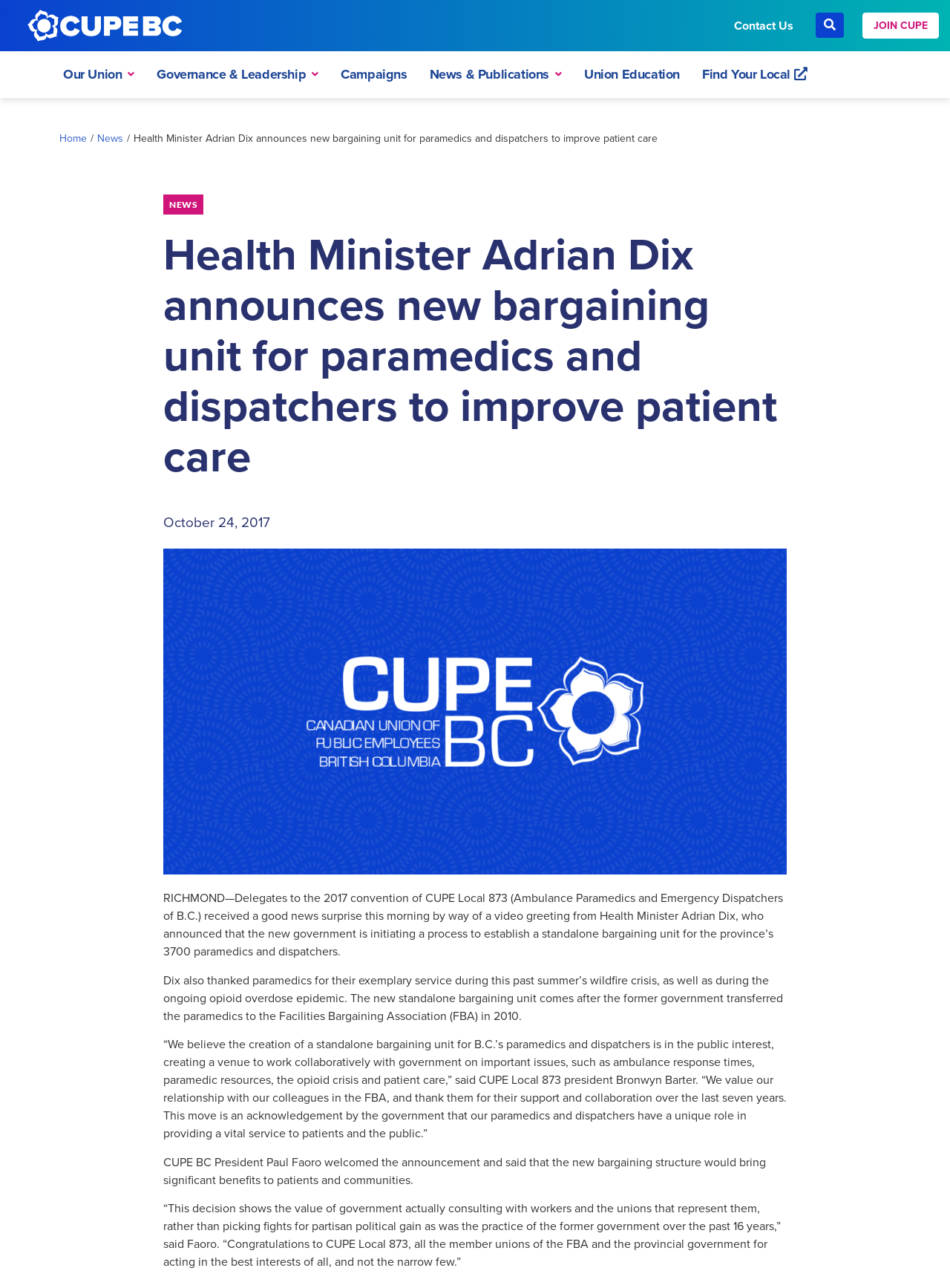Select the bounding box coordinates of the element I need to click to carry out the following instruction: "Click the 'Home' link".

[0.062, 0.099, 0.091, 0.116]